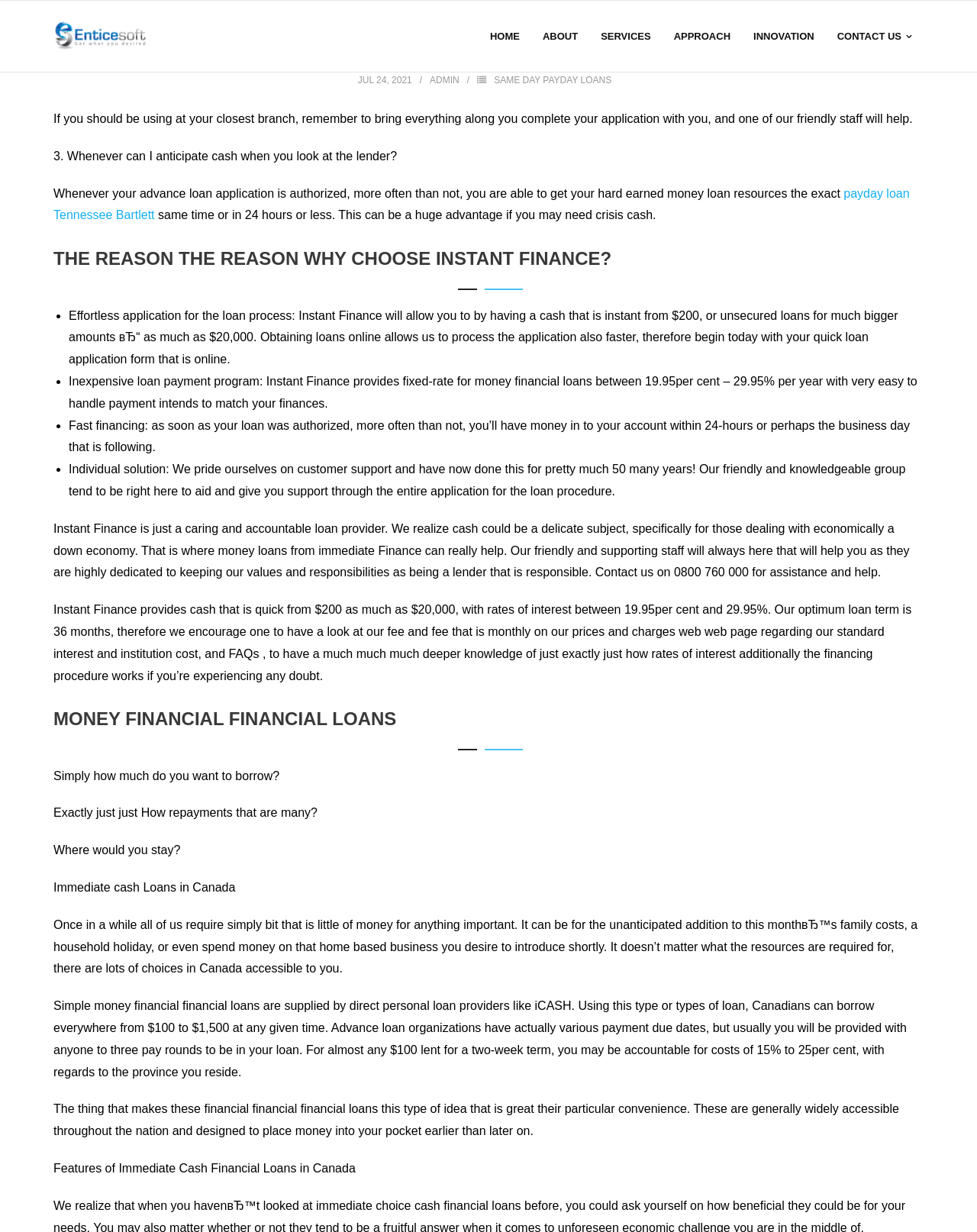Please find the bounding box coordinates (top-left x, top-left y, bottom-right x, bottom-right y) in the screenshot for the UI element described as follows: Contact us

[0.845, 0.001, 0.945, 0.058]